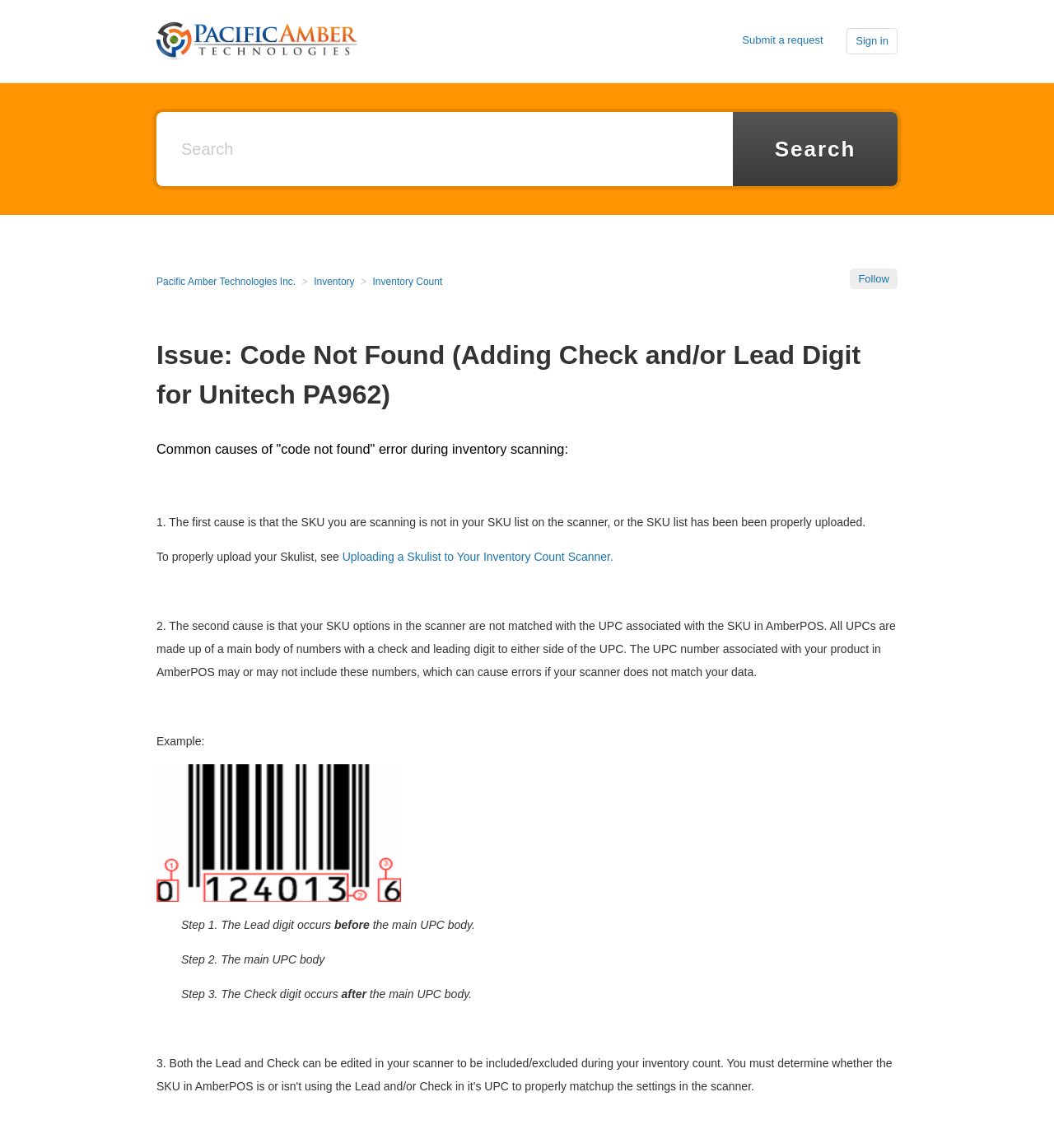Please provide a one-word or short phrase answer to the question:
What is the purpose of the check and lead digit in a UPC?

To prevent errors